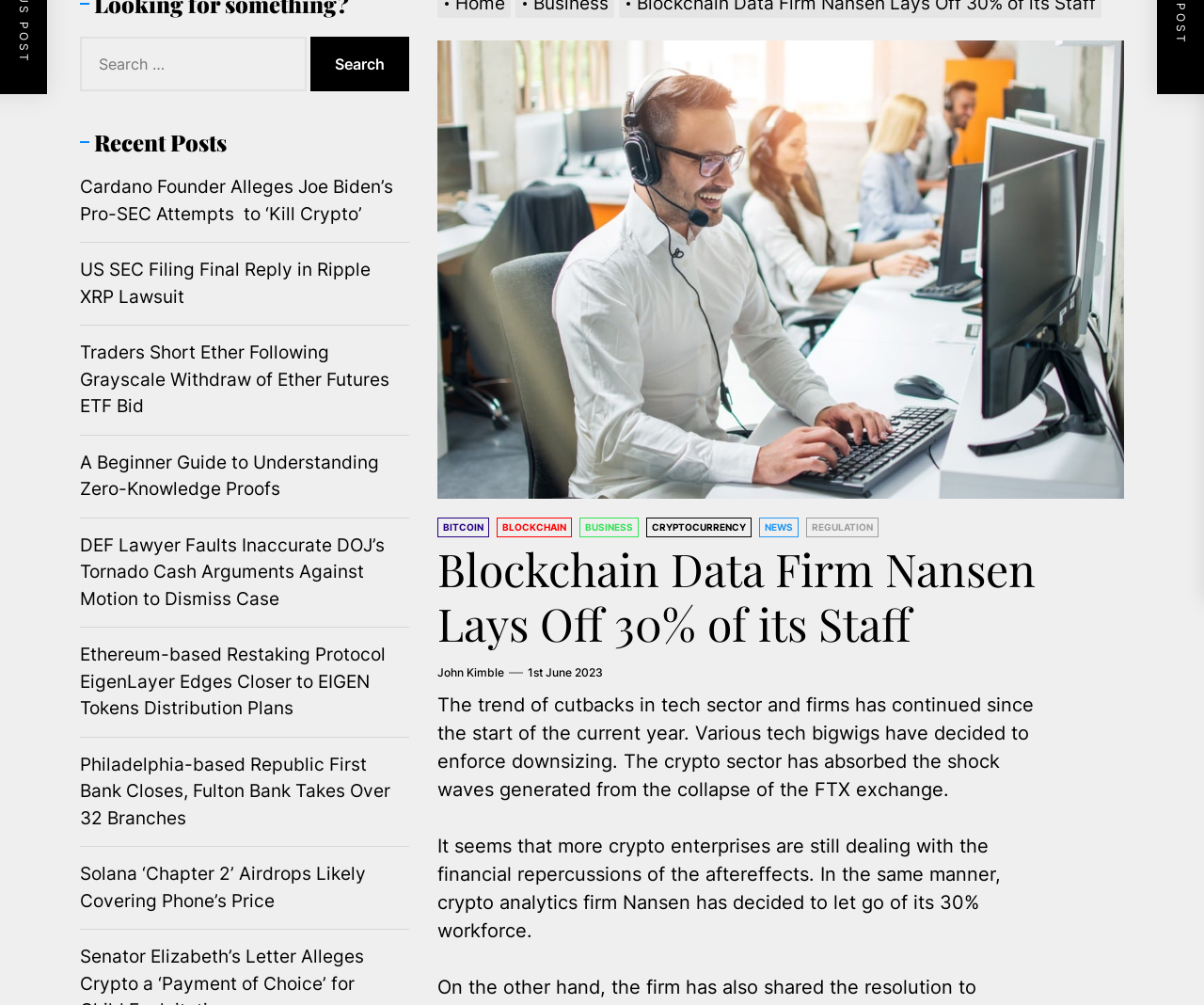Identify the bounding box for the UI element that is described as follows: "News".

[0.63, 0.515, 0.663, 0.535]